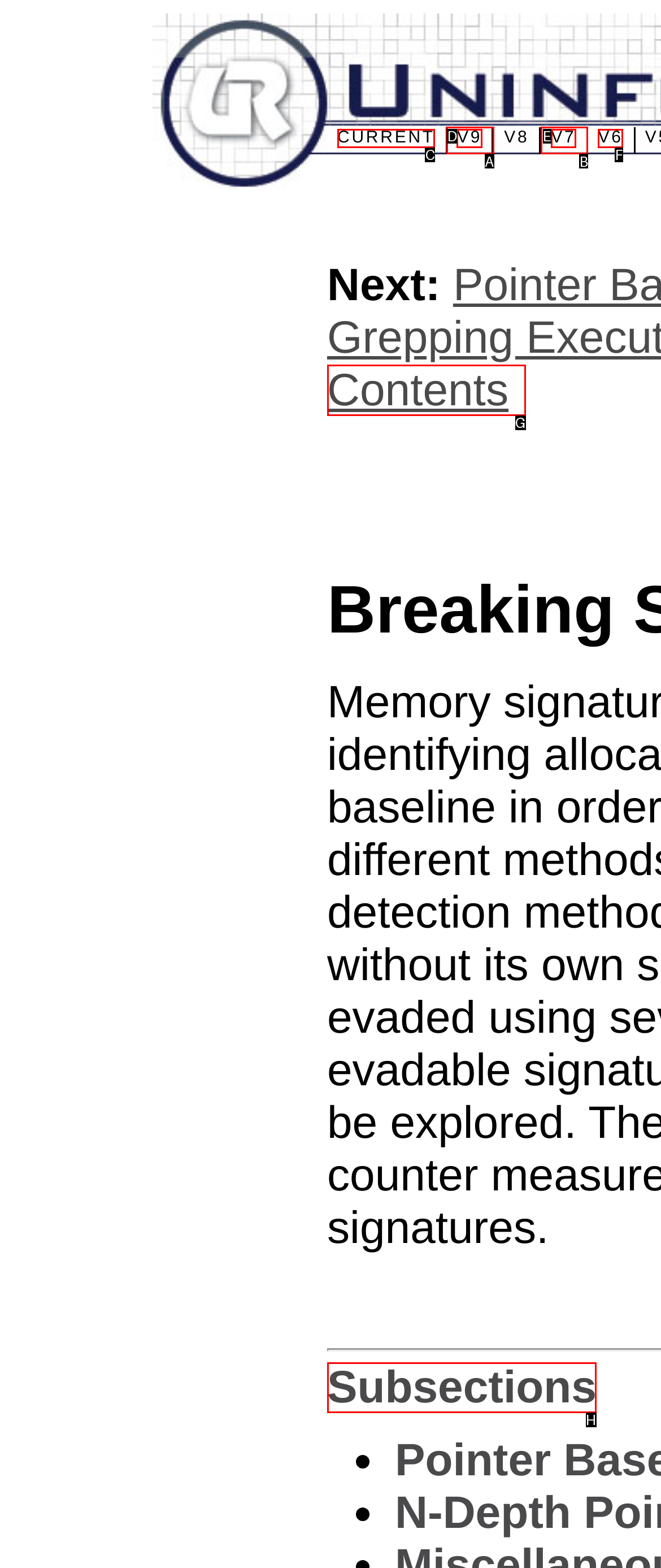Specify which UI element should be clicked to accomplish the task: check Subsections. Answer with the letter of the correct choice.

H